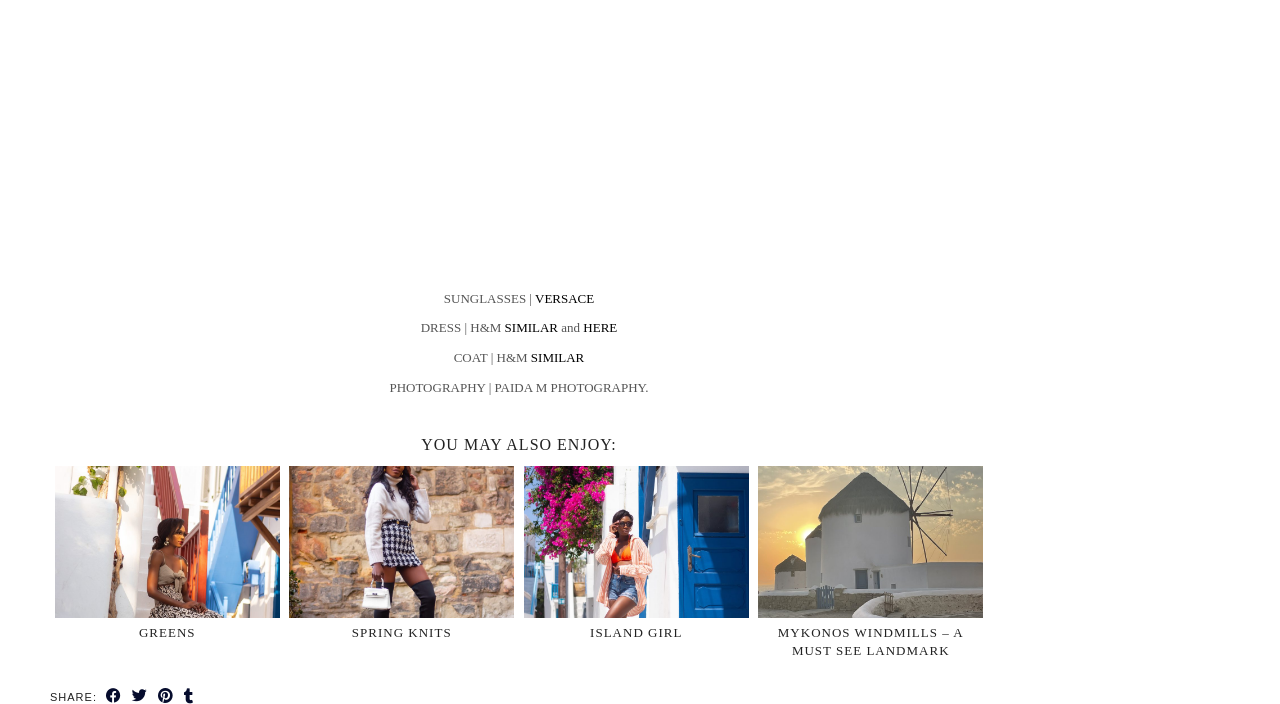Please locate the bounding box coordinates of the element's region that needs to be clicked to follow the instruction: "Share on Facebook". The bounding box coordinates should be provided as four float numbers between 0 and 1, i.e., [left, top, right, bottom].

[0.079, 0.978, 0.099, 0.999]